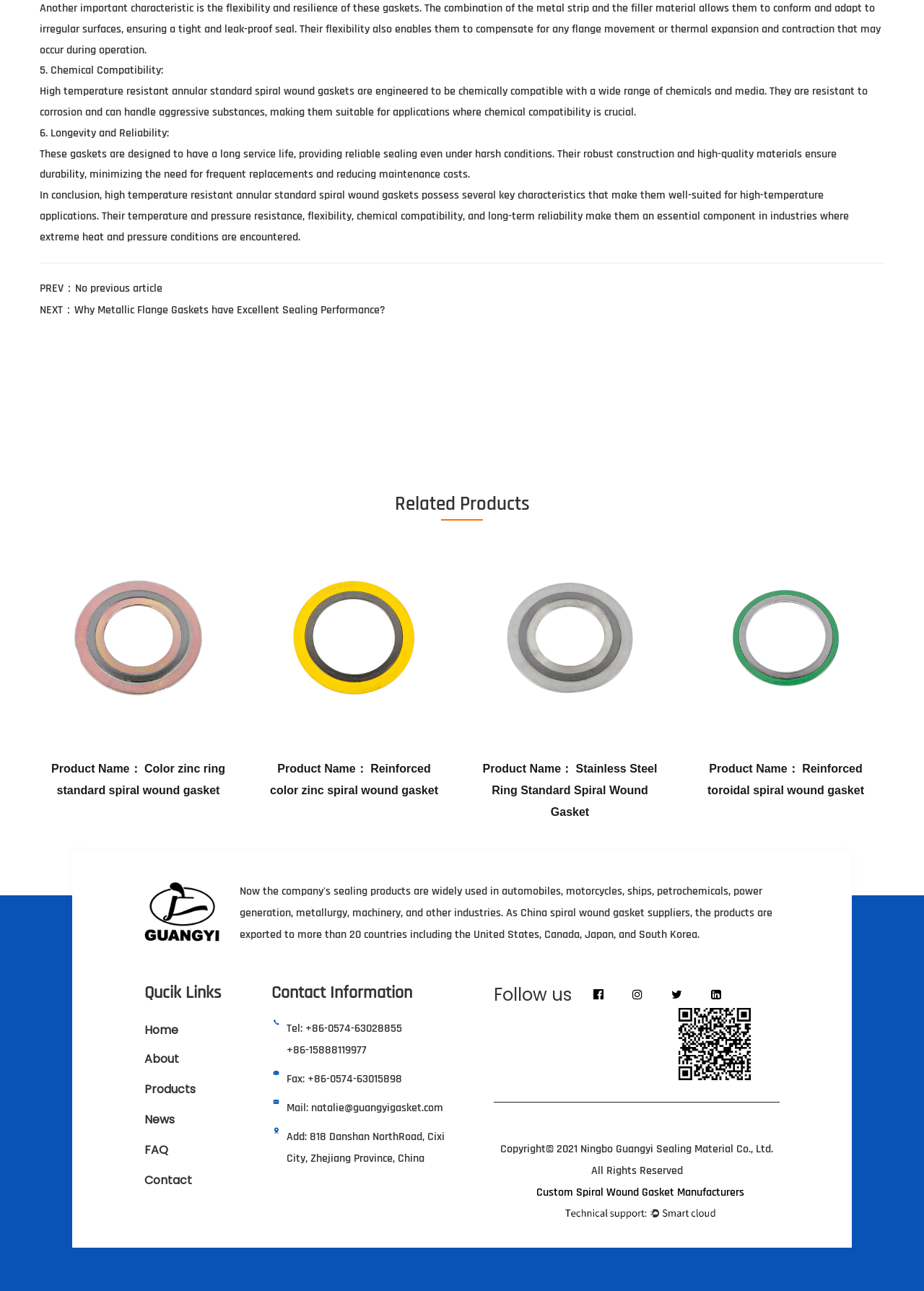Please identify the bounding box coordinates of the element that needs to be clicked to perform the following instruction: "Learn more about 'Custom Spiral Wound Gasket Manufacturers'".

[0.542, 0.915, 0.844, 0.936]